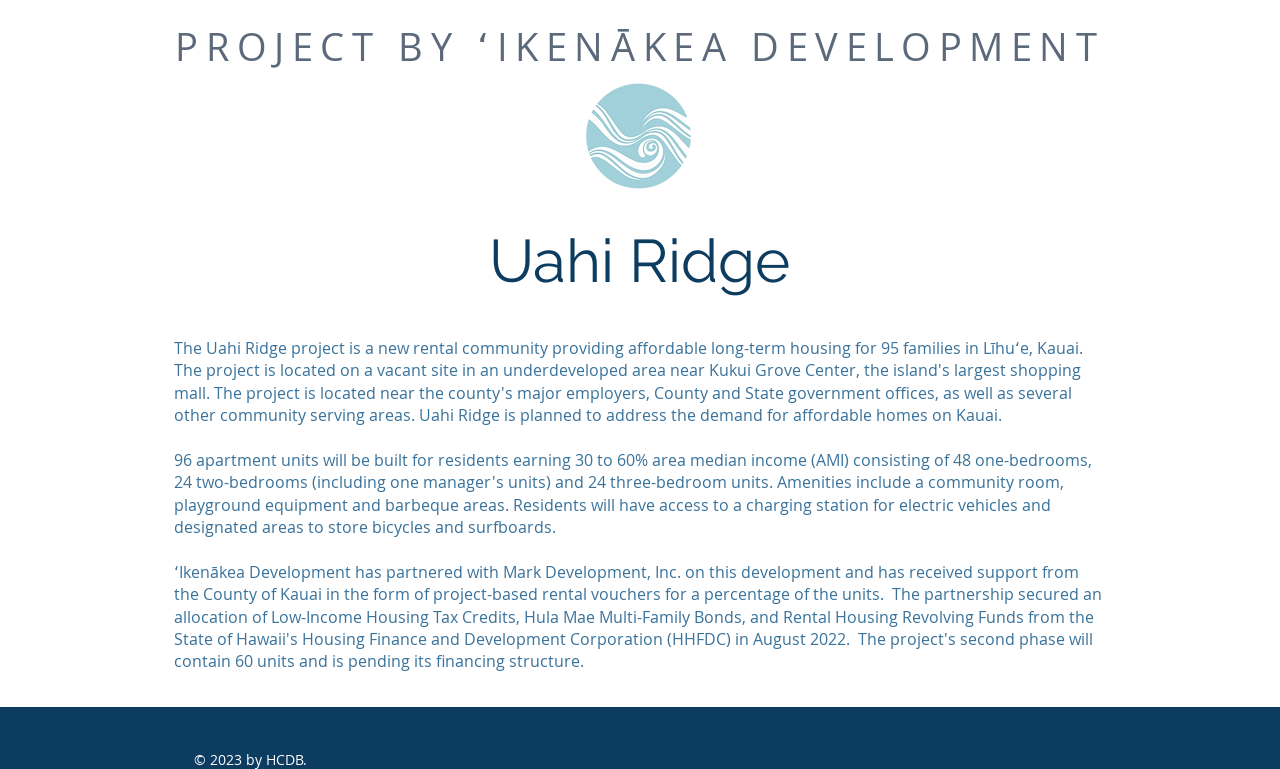Given the description "PROJECT BY ʻIKENĀKEA DEVELOPMENT", determine the bounding box of the corresponding UI element.

[0.137, 0.033, 0.863, 0.091]